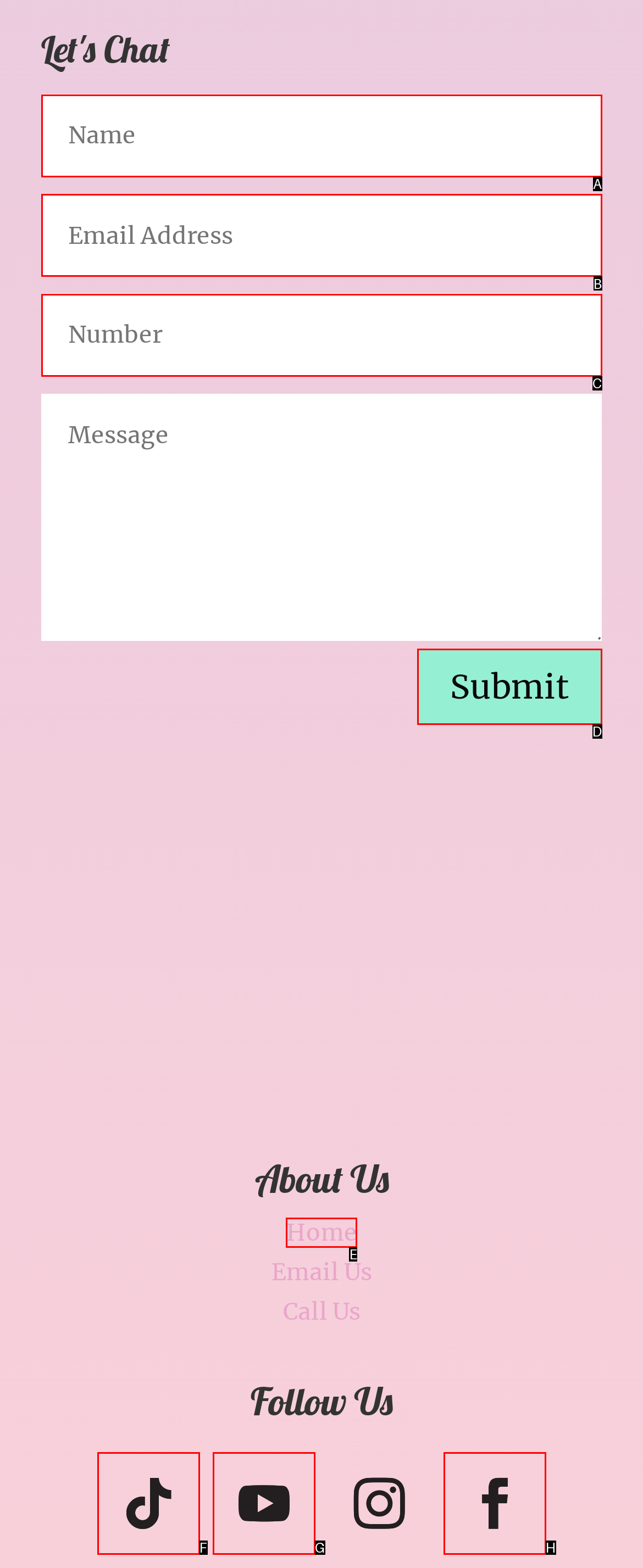Determine which HTML element I should select to execute the task: Submit the form
Reply with the corresponding option's letter from the given choices directly.

D